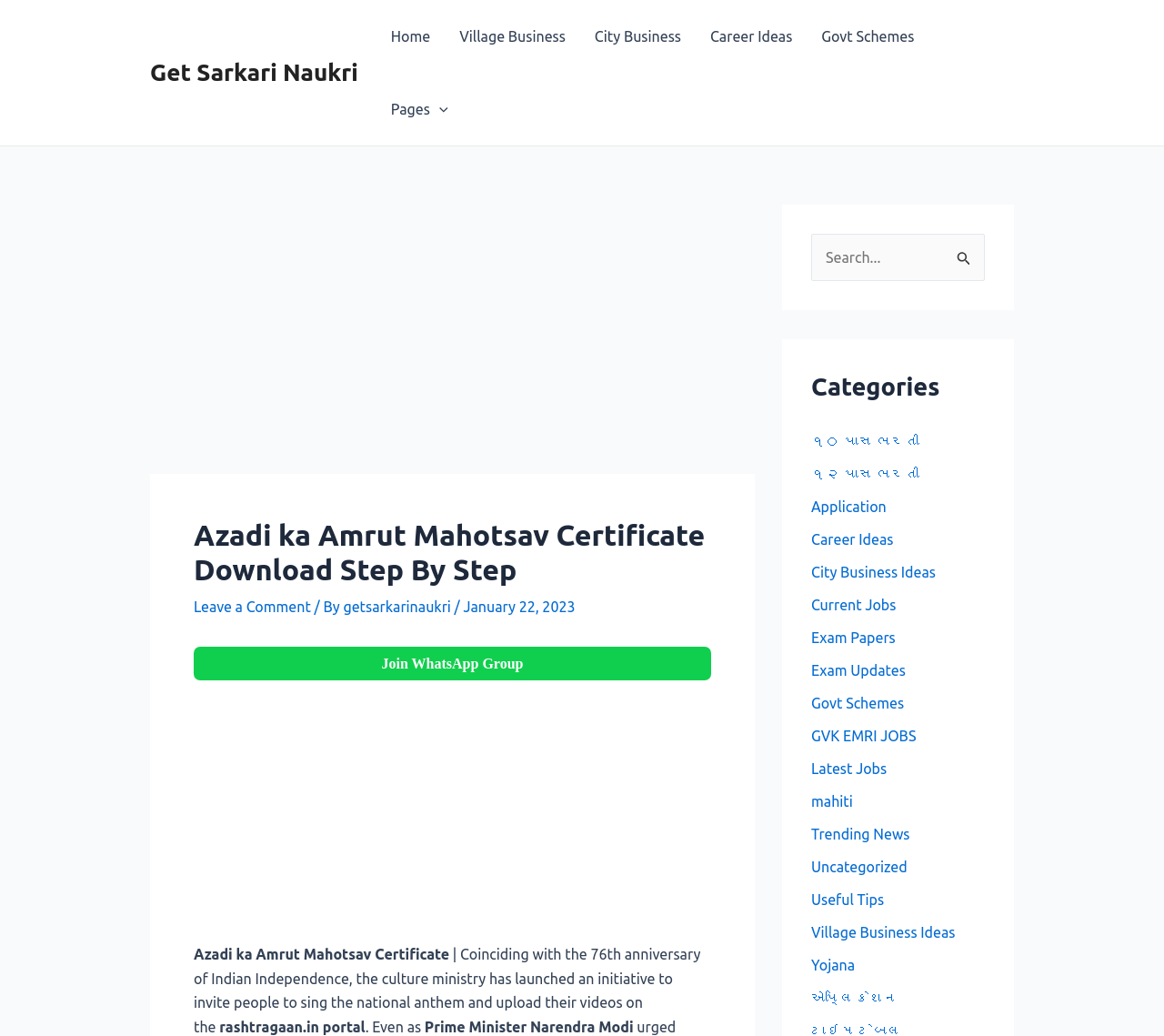Locate the bounding box coordinates of the segment that needs to be clicked to meet this instruction: "Click on the 'Govt Schemes' link".

[0.693, 0.0, 0.798, 0.07]